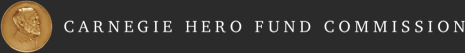Elaborate on the contents of the image in great detail.

The image features the emblem of the Carnegie Hero Fund Commission, a prestigious organization dedicated to honoring individuals who perform acts of heroism. The emblem includes a stylized representation of Andrew Carnegie, the founder, symbolizing bravery and altruism. The design is poised above the organization’s name, which is elegantly inscribed in a classic serif typeface, reflecting the esteemed nature of the commission. This logo serves as a visual representation of the commission's mission to recognize and commend extraordinary acts of courage, thereby fostering a culture of heroism within communities.